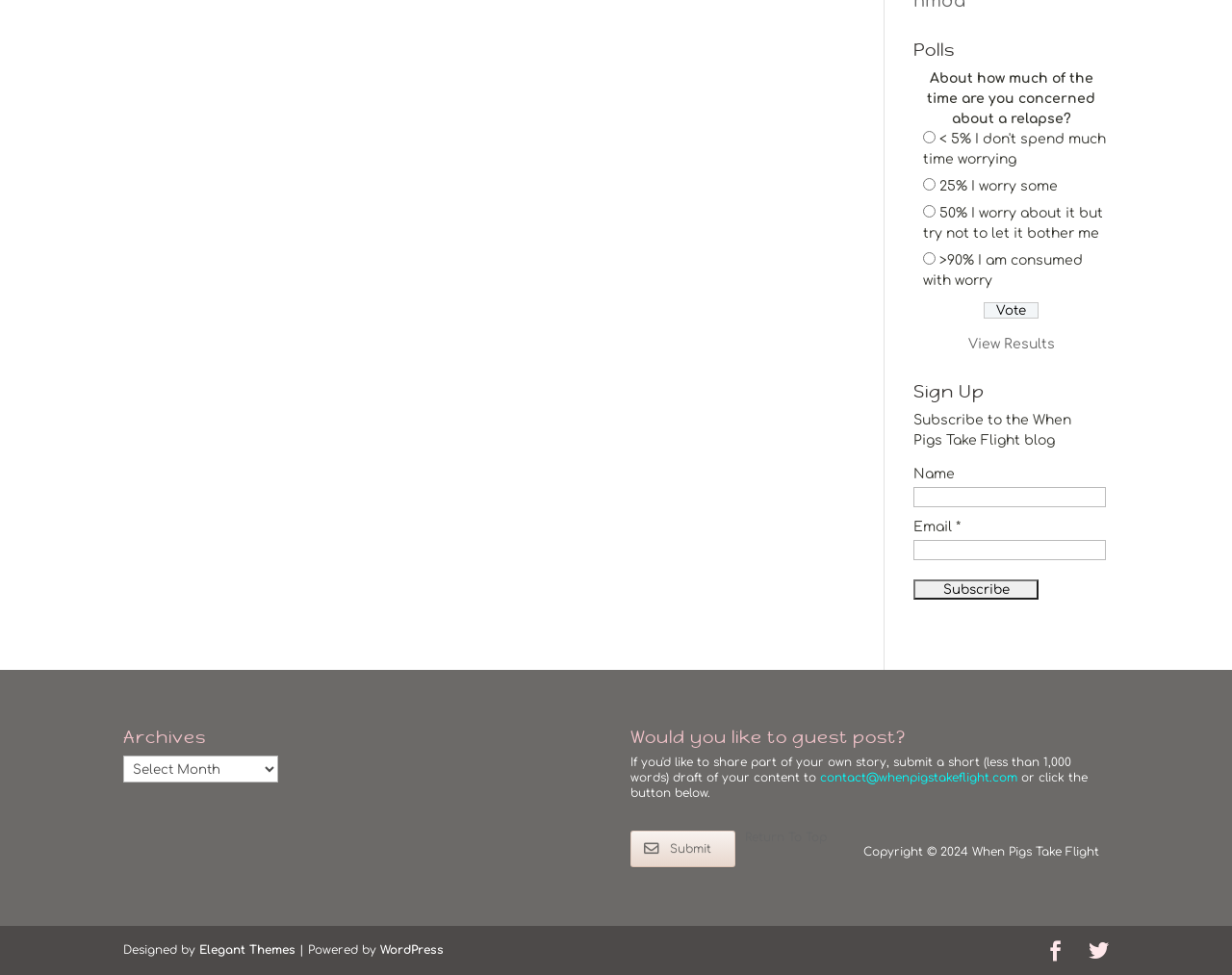Using the element description provided, determine the bounding box coordinates in the format (top-left x, top-left y, bottom-right x, bottom-right y). Ensure that all values are floating point numbers between 0 and 1. Element description: contact@whenpigstakeflight.com

[0.666, 0.791, 0.826, 0.805]